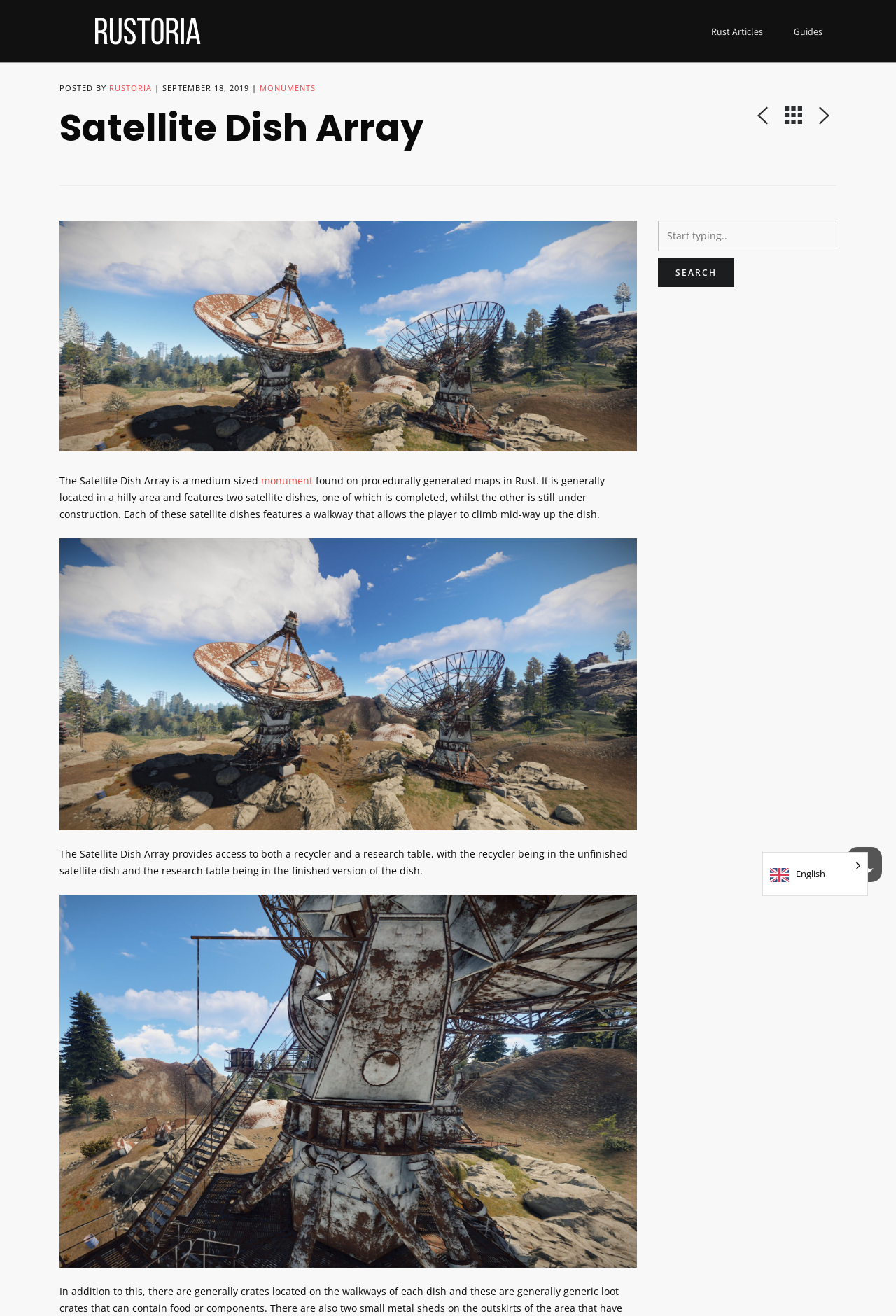Give a one-word or one-phrase response to the question: 
What can be found in the finished satellite dish?

Research table